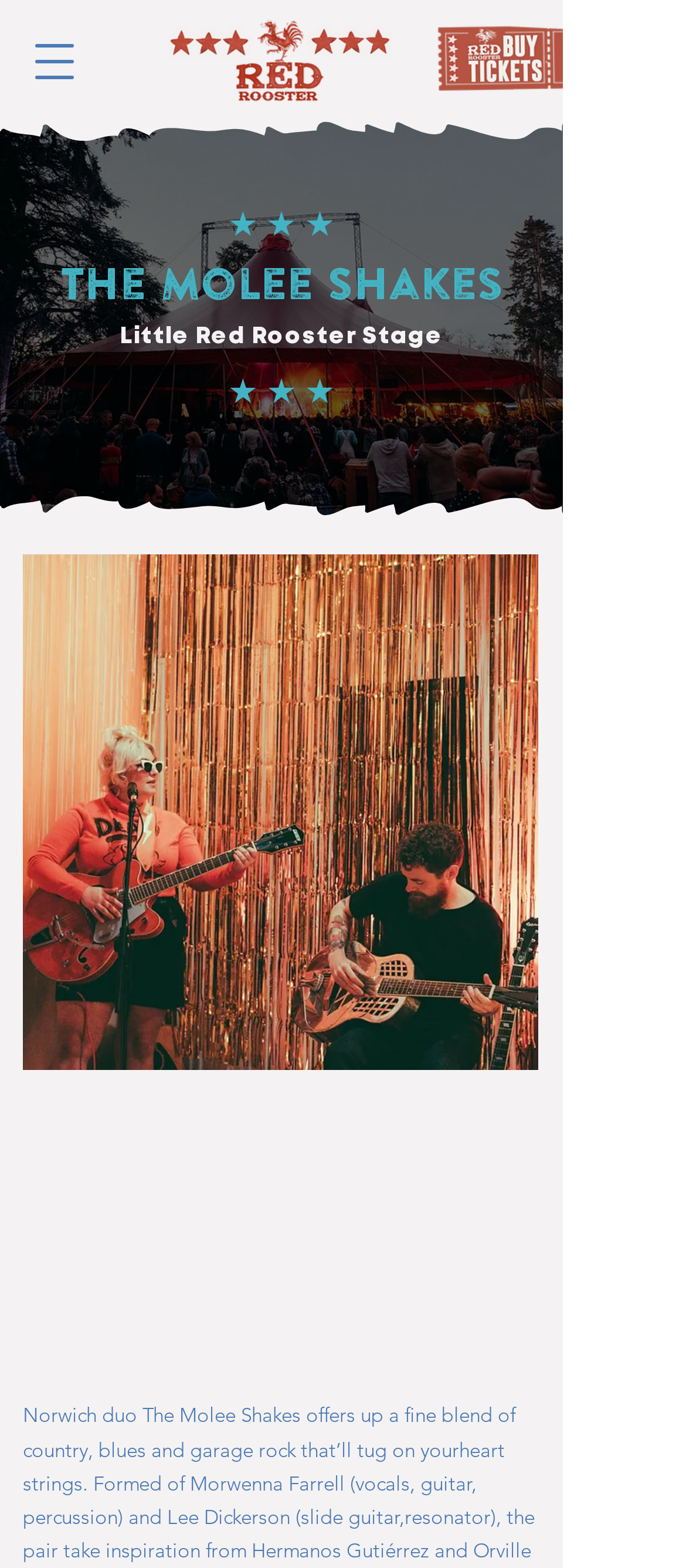What is the name of the band?
Observe the image and answer the question with a one-word or short phrase response.

The Molee Shakes